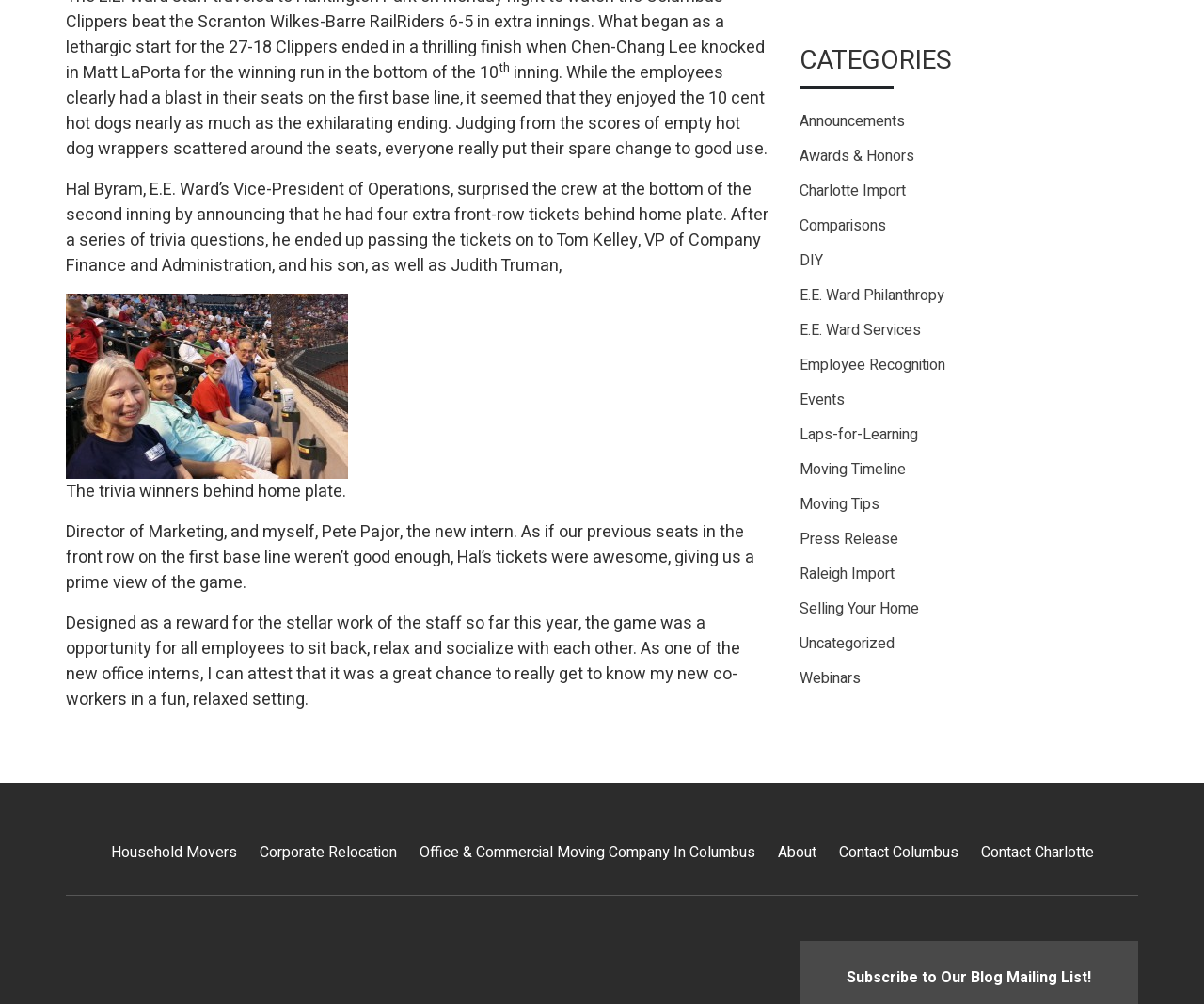Given the element description: "E.E. Ward Philanthropy", predict the bounding box coordinates of the UI element it refers to, using four float numbers between 0 and 1, i.e., [left, top, right, bottom].

[0.664, 0.283, 0.784, 0.306]